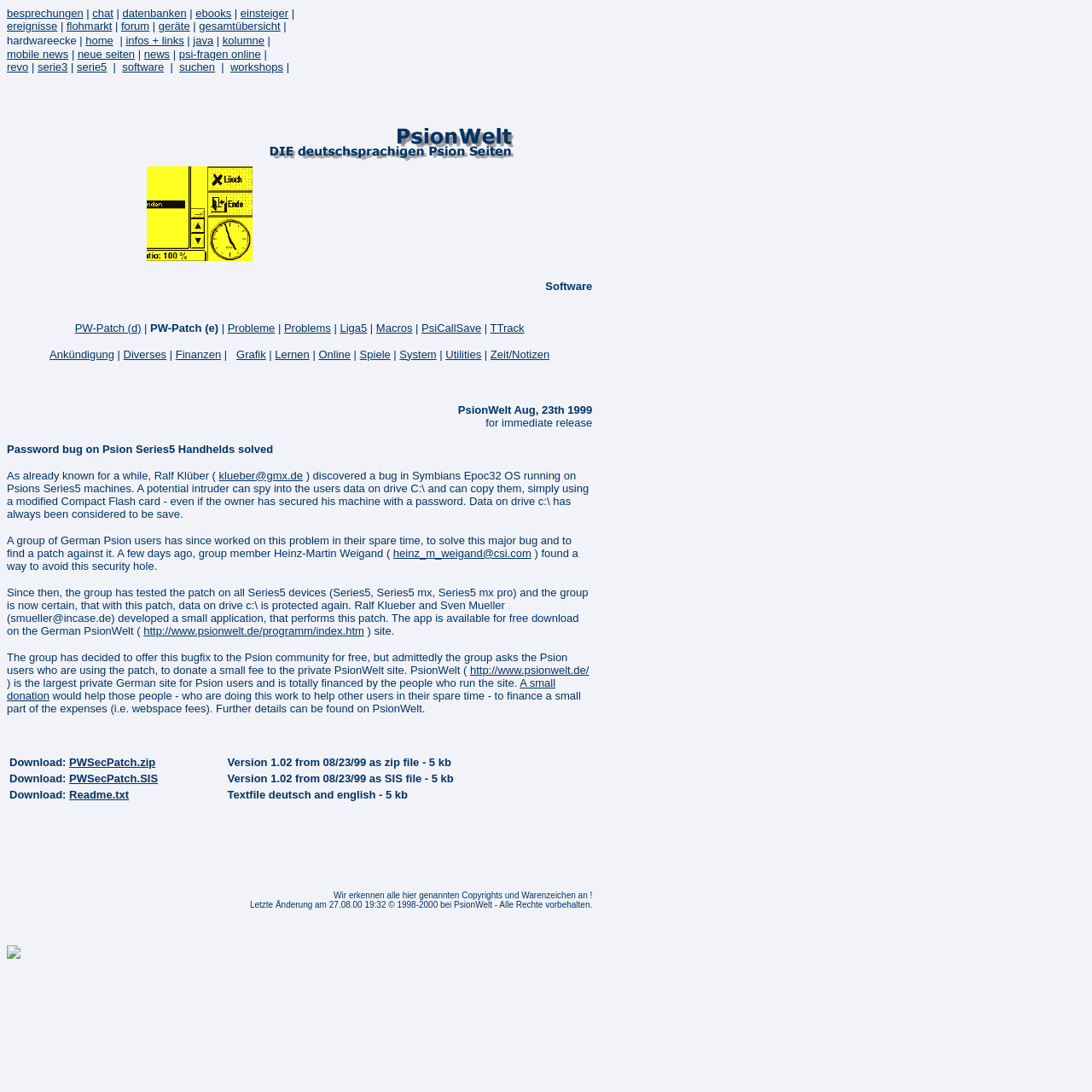Using the information in the image, could you please answer the following question in detail:
How many links are in the first row?

I counted the number of links in the first row of the table, starting from 'besprechungen' to 'workshops', and found 24 links.